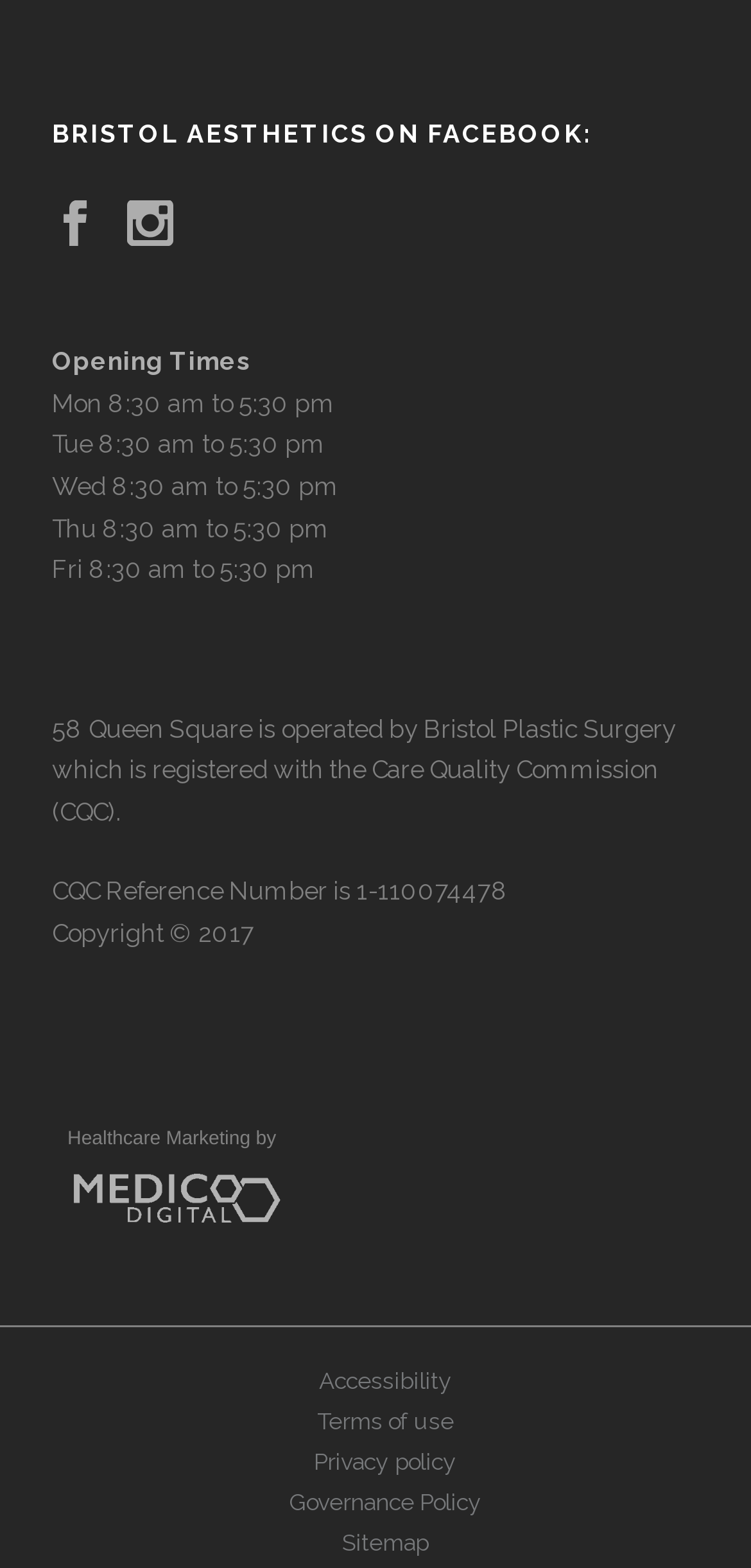Can you pinpoint the bounding box coordinates for the clickable element required for this instruction: "View Facebook page"? The coordinates should be four float numbers between 0 and 1, i.e., [left, top, right, bottom].

[0.069, 0.127, 0.131, 0.159]